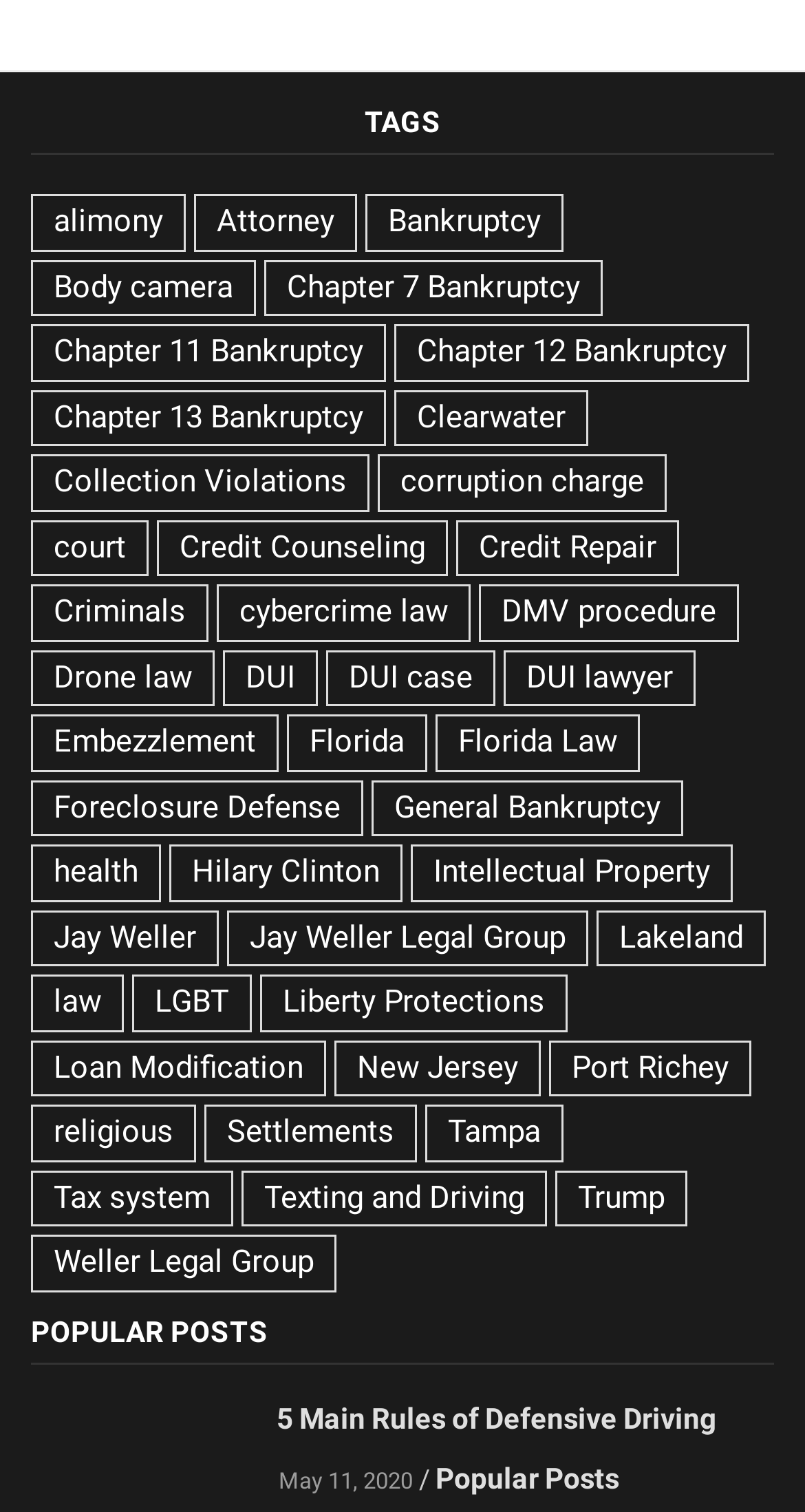How many links are there under the 'TAGS' heading?
Please provide a single word or phrase in response based on the screenshot.

40